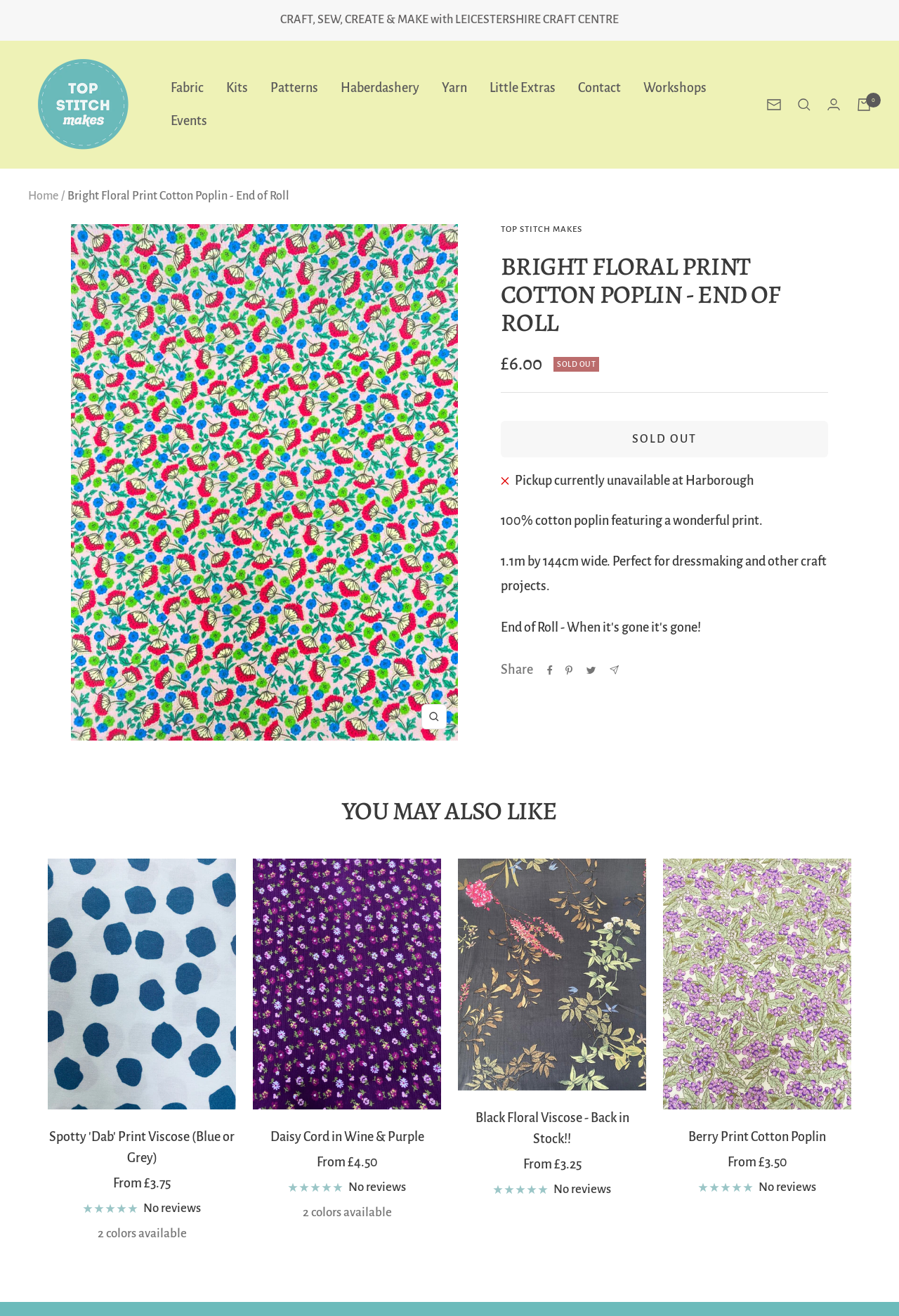What is the price of the Bright Floral Print Cotton Poplin?
Using the information from the image, answer the question thoroughly.

The price of the Bright Floral Print Cotton Poplin can be found in the product description section, where it is stated as 'Sale price £6.00'.